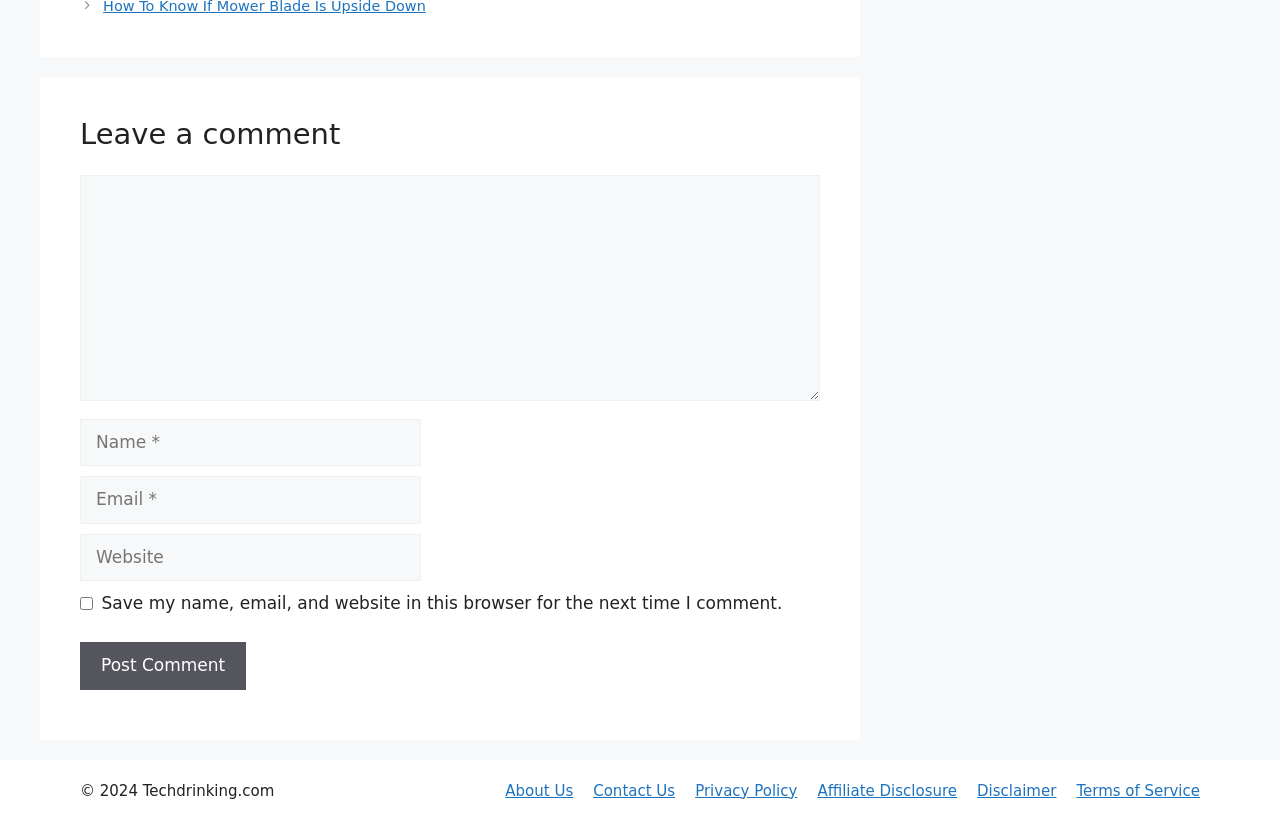Identify the bounding box coordinates of the specific part of the webpage to click to complete this instruction: "Click the Post Comment button".

[0.062, 0.781, 0.192, 0.839]